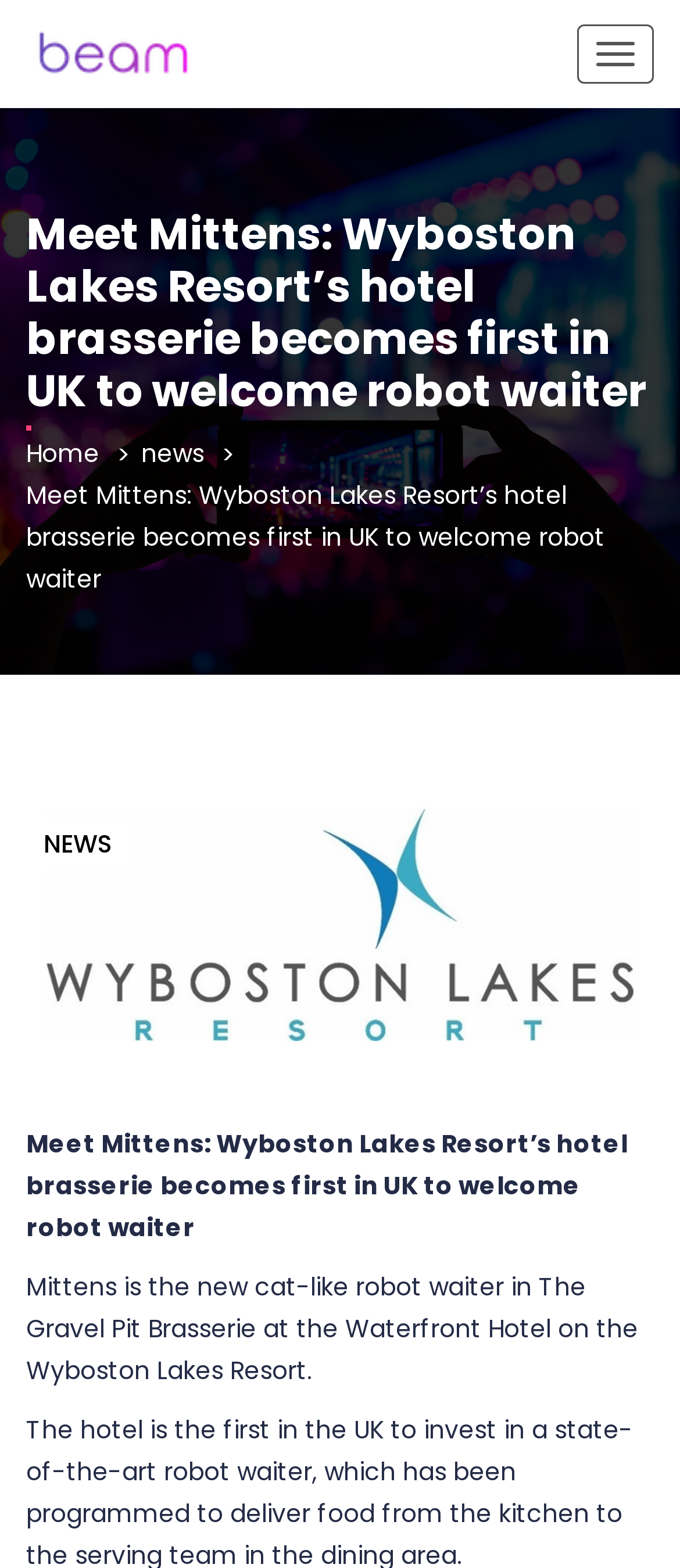Extract the main headline from the webpage and generate its text.

Meet Mittens: Wyboston Lakes Resort’s hotel brasserie becomes first in UK to welcome robot waiter